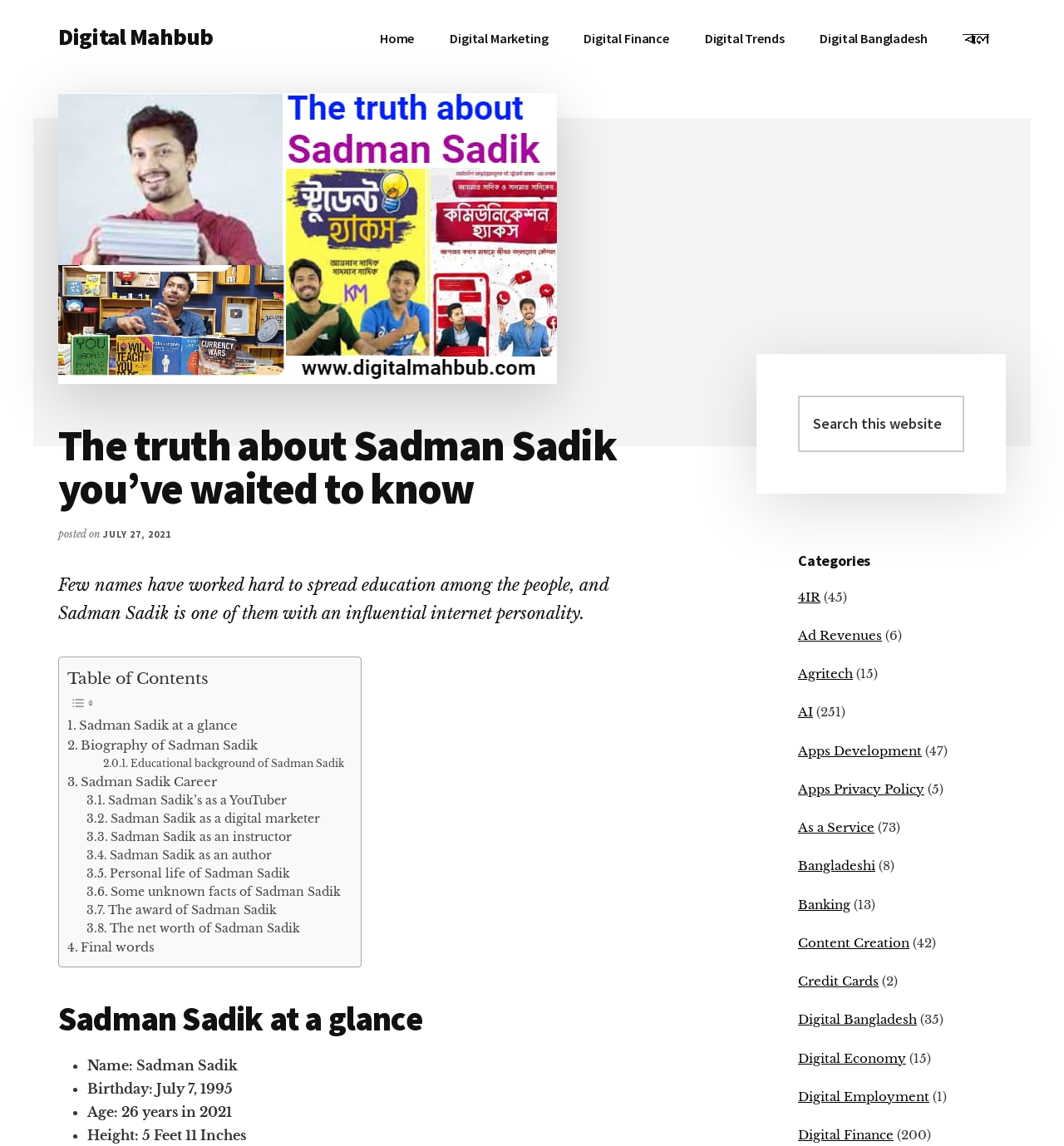Determine the bounding box coordinates for the HTML element described here: "Biography of Sadman Sadik".

[0.063, 0.642, 0.242, 0.659]